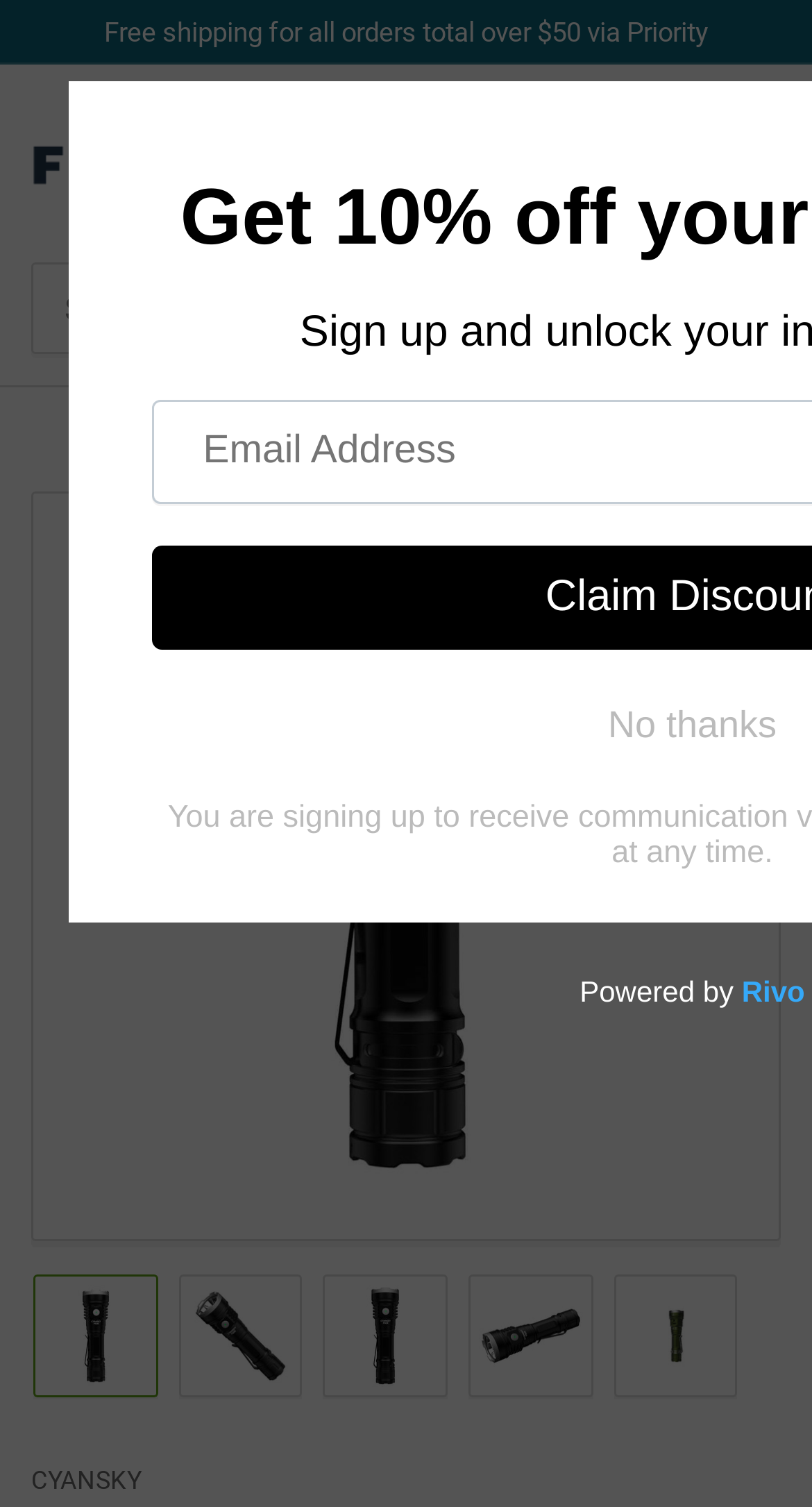Produce a meticulous description of the webpage.

This webpage is about the Cyansky P50R 12000 Lumens Outdoor Flashlight, which is an ideal lighting tool for outdoor, search and rescue, and adventure activities. 

At the top left, there is a heading with the text "flashlightgo" accompanied by an image of the same name. To the right of this heading, there is an image with no description. 

Below the heading, there are three links: "Free shipping for all orders total over $50 via Priority", "Log in", and "Open mini cart". The "Log in" and "Open mini cart" links are accompanied by small images. 

The main content of the page is a gallery viewer that occupies most of the page. Within the gallery viewer, there are five buttons to load different images in the gallery view. Above these buttons, there is an image, and to the left of the image, there is a button to open the media in a modal dialog. 

At the bottom left of the page, there is a link to "CYANSKY".